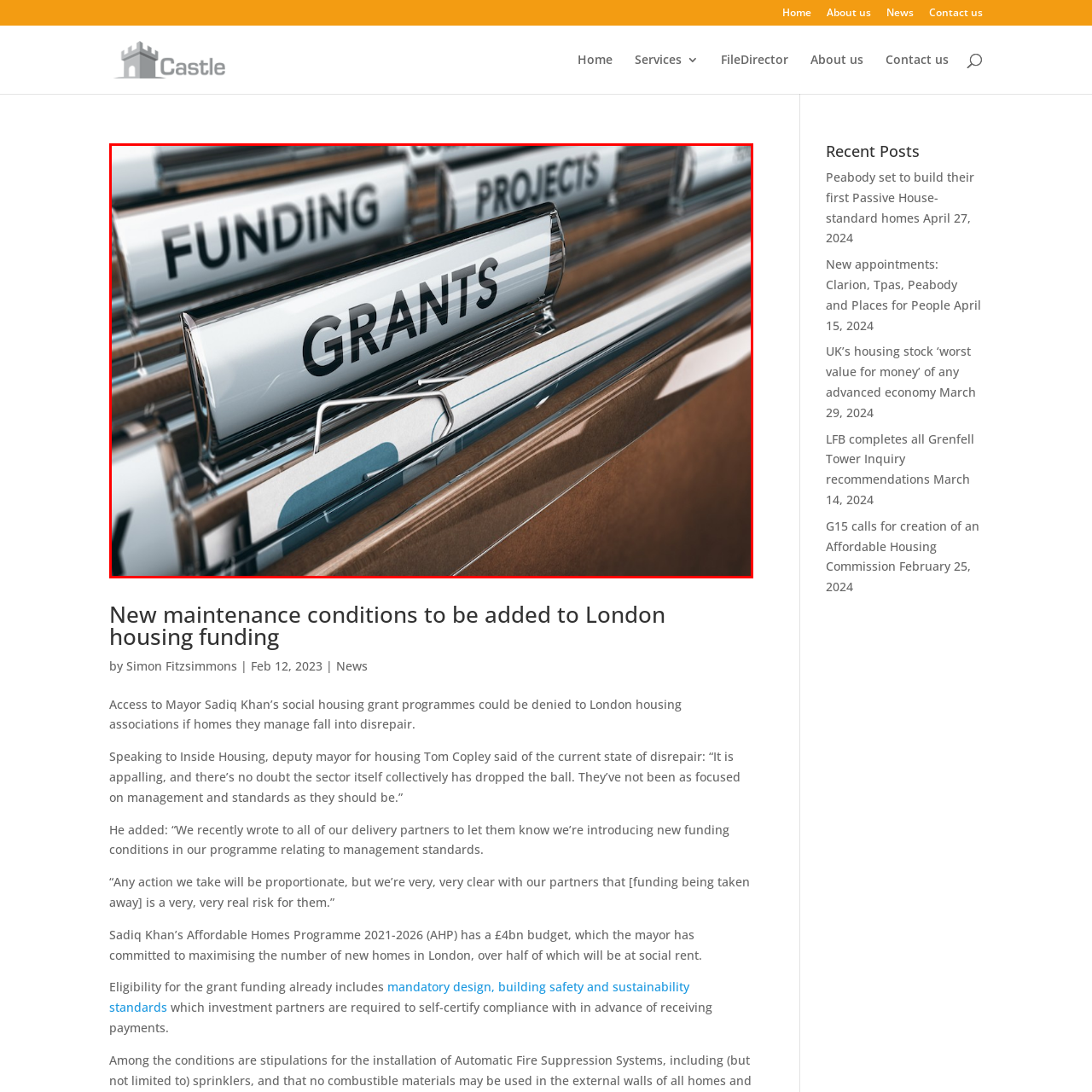Inspect the part framed by the grey rectangle, What is the purpose of maintaining clarity and organization in paperwork? 
Reply with a single word or phrase.

Grant applications and funding management